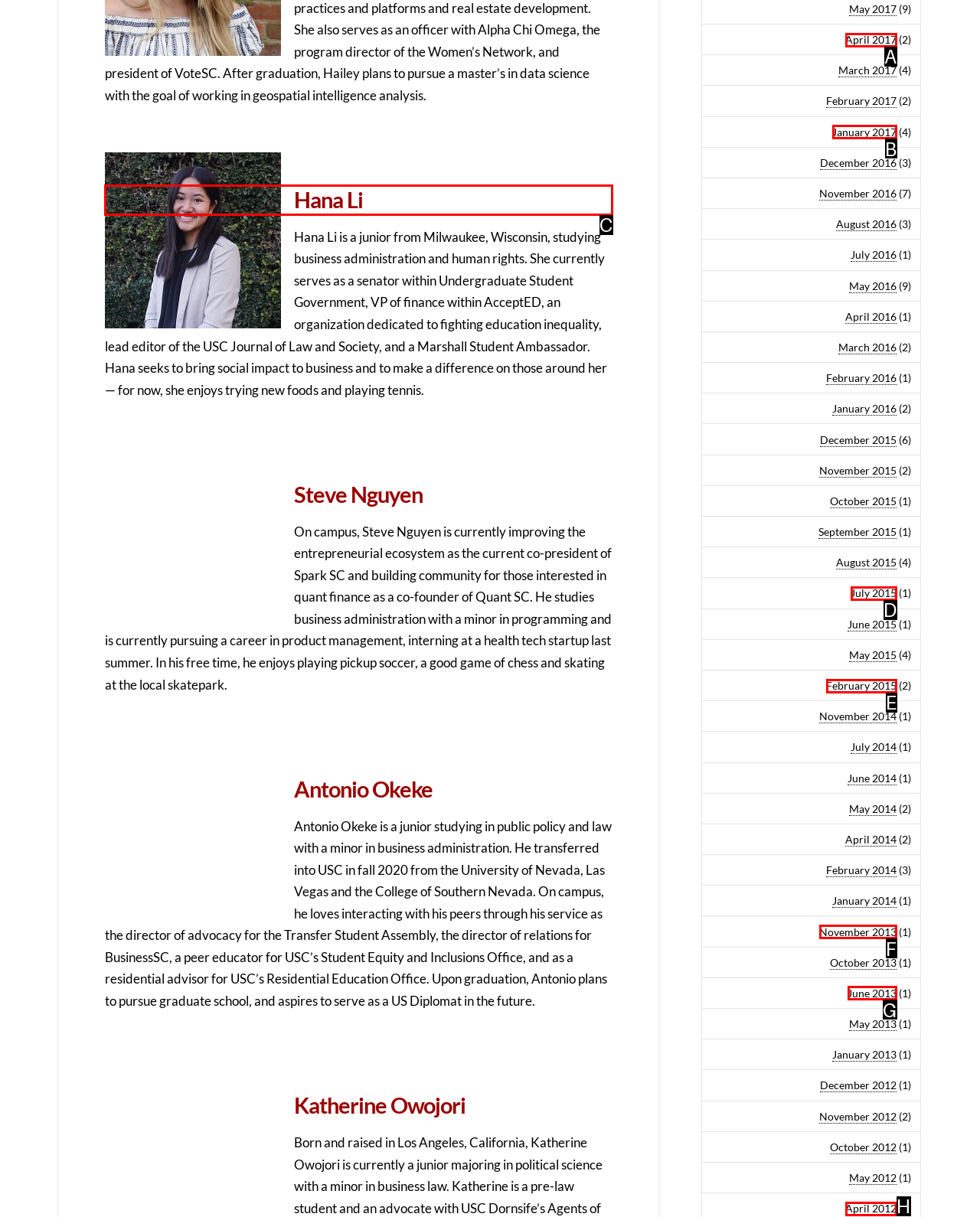Choose the letter that corresponds to the correct button to accomplish the task: View Hana Li's profile
Reply with the letter of the correct selection only.

C